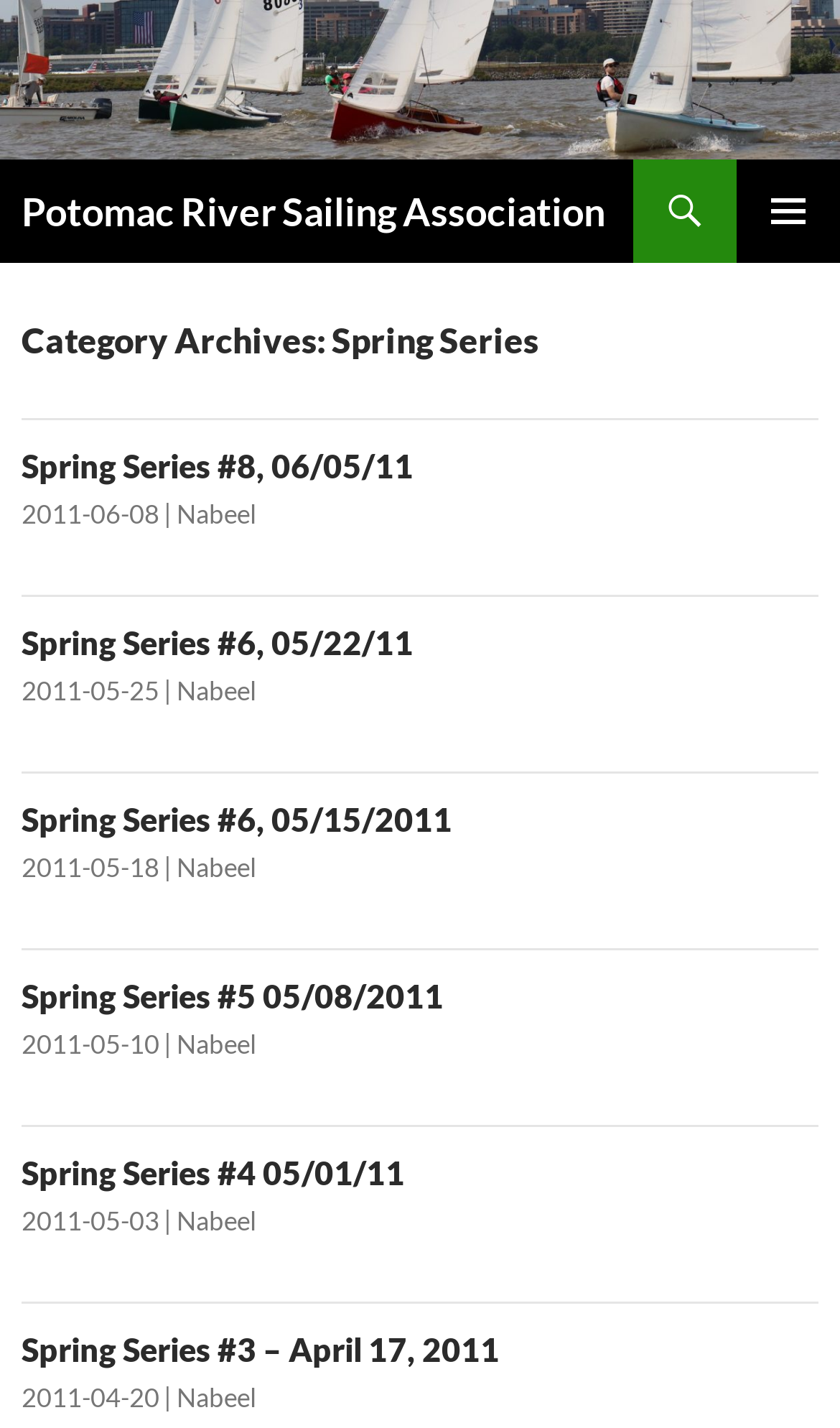Provide the bounding box coordinates in the format (top-left x, top-left y, bottom-right x, bottom-right y). All values are floating point numbers between 0 and 1. Determine the bounding box coordinate of the UI element described as: Nabeel

[0.21, 0.596, 0.305, 0.619]